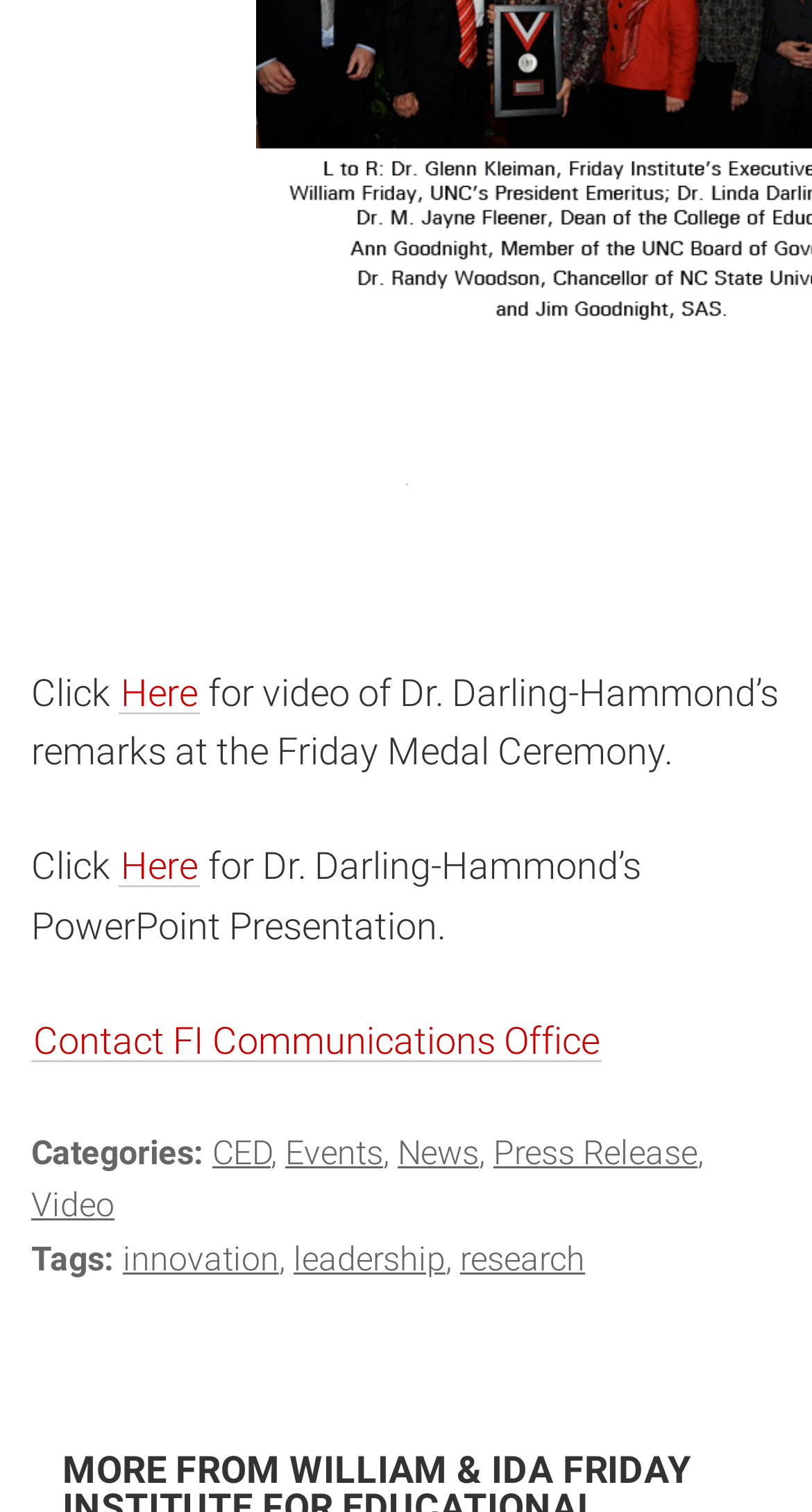Based on the visual content of the image, answer the question thoroughly: How many links are there in the webpage?

There are 9 links in the webpage, including 'Here', 'Here', 'Contact FI Communications Office', 'CED', 'Events', 'News', 'Press Release', 'Video', 'innovation', 'leadership', and 'research'.